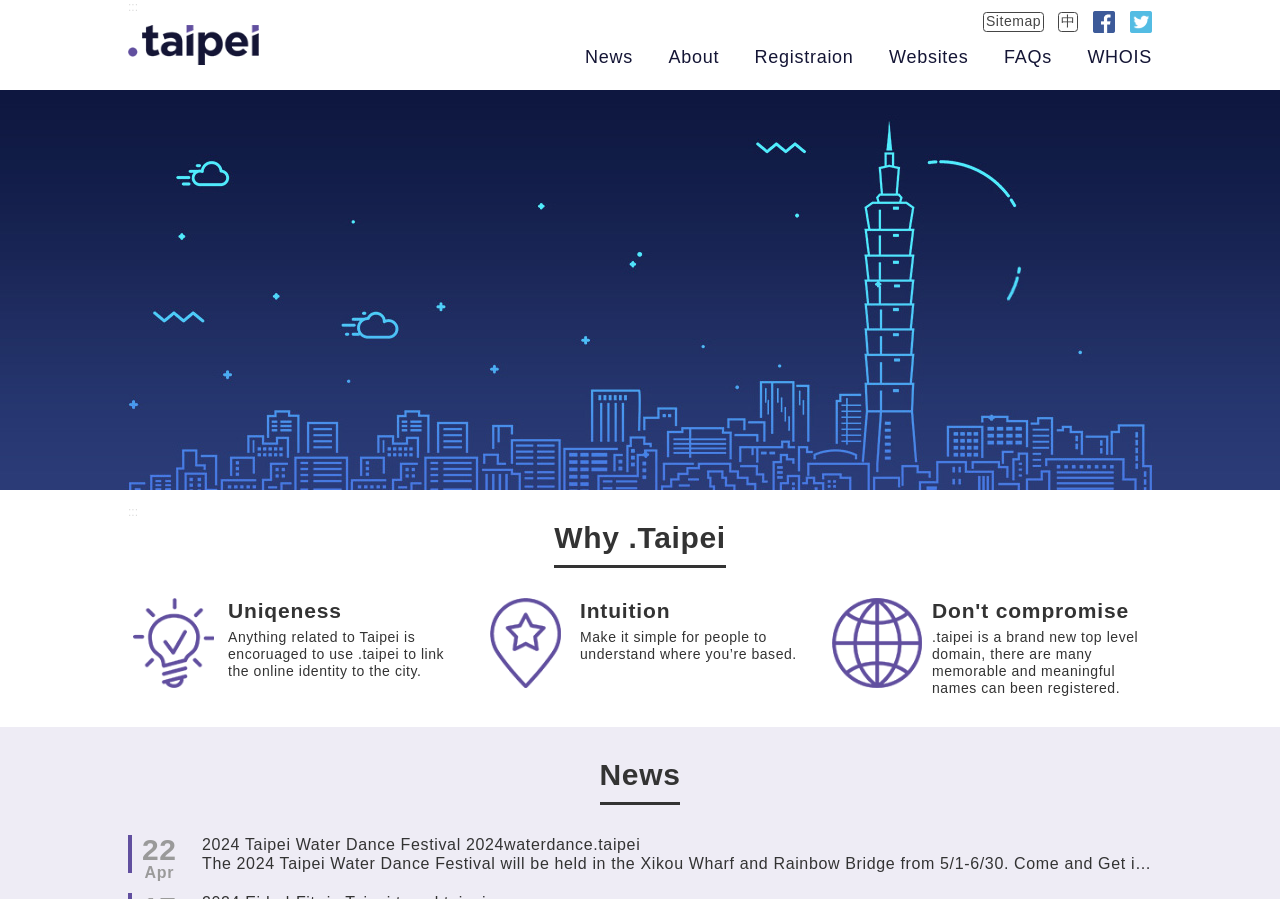How many main sections are there?
Examine the screenshot and reply with a single word or phrase.

3